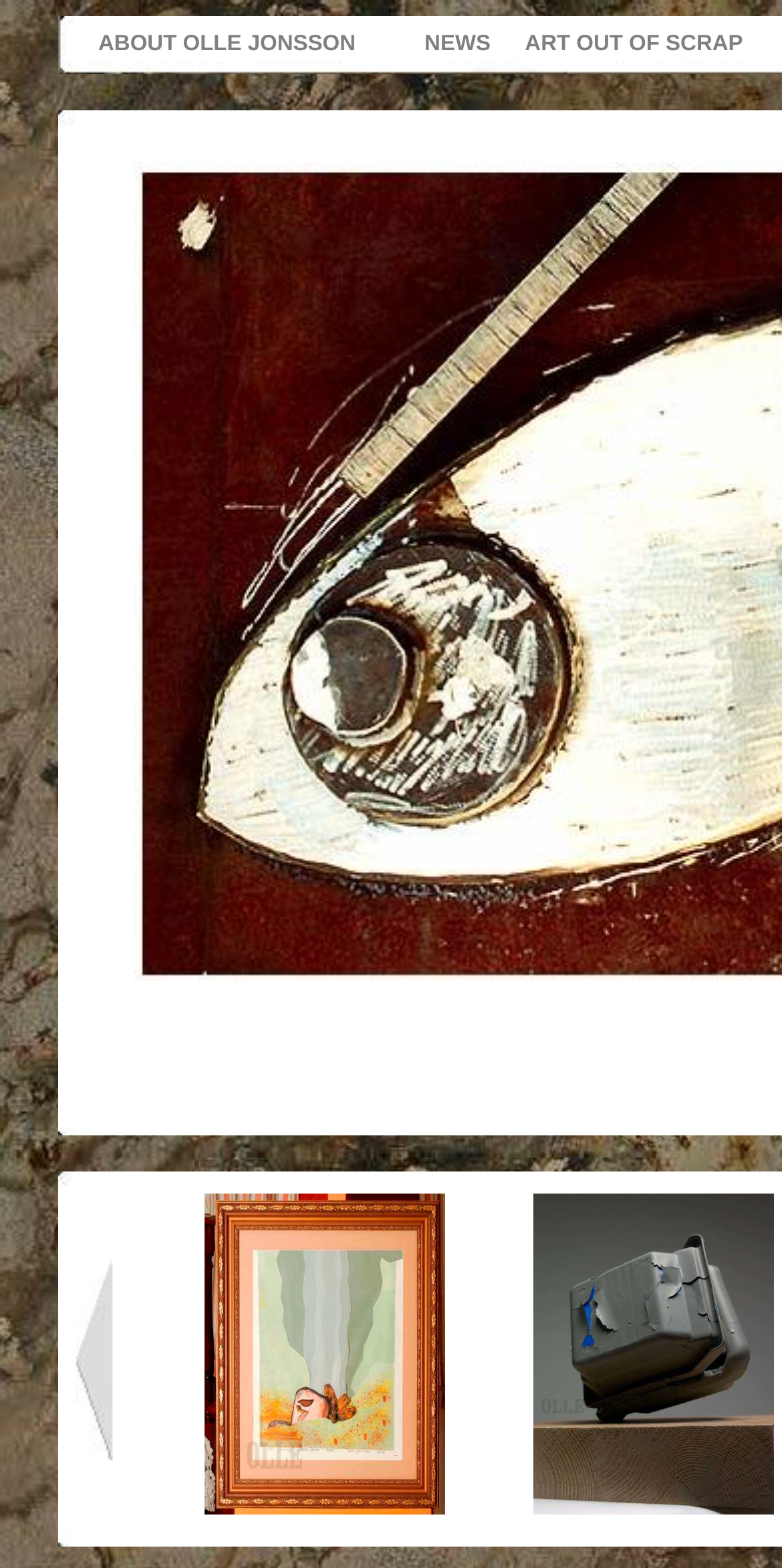Provide an in-depth caption for the elements present on the webpage.

The webpage is about Olle Jonsson, with a prominent section at the top featuring two main links: "ABOUT OLLE JONSSON" and "NEWS". The "ABOUT OLLE JONSSON" link is located on the left, while the "NEWS" link is on the right, with a third link "ART OUT OF SCRAP" situated to the right of the "NEWS" link.

Below this top section, there are several rows of empty table cells, taking up a significant portion of the page. These cells are stacked vertically, with no visible content.

At the bottom of the page, there are three links, each accompanied by an image. The first link is located on the left, with its corresponding image above it. The second link is in the middle, with its image above it as well. The third link is on the right, with its image above it. These links and images are arranged horizontally, taking up the full width of the page.